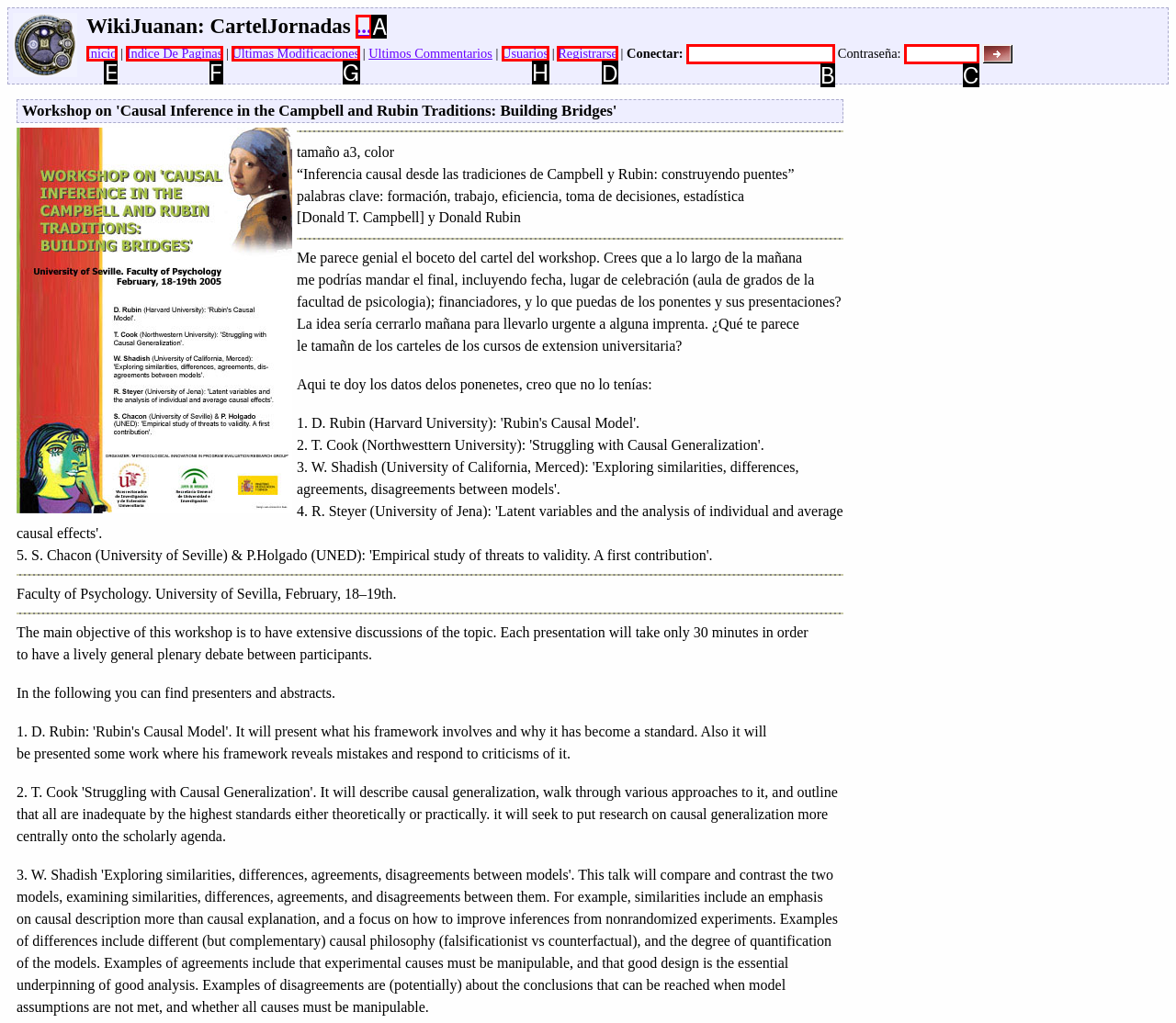Tell me which one HTML element I should click to complete the following task: Click the 'Registrarse' link Answer with the option's letter from the given choices directly.

D